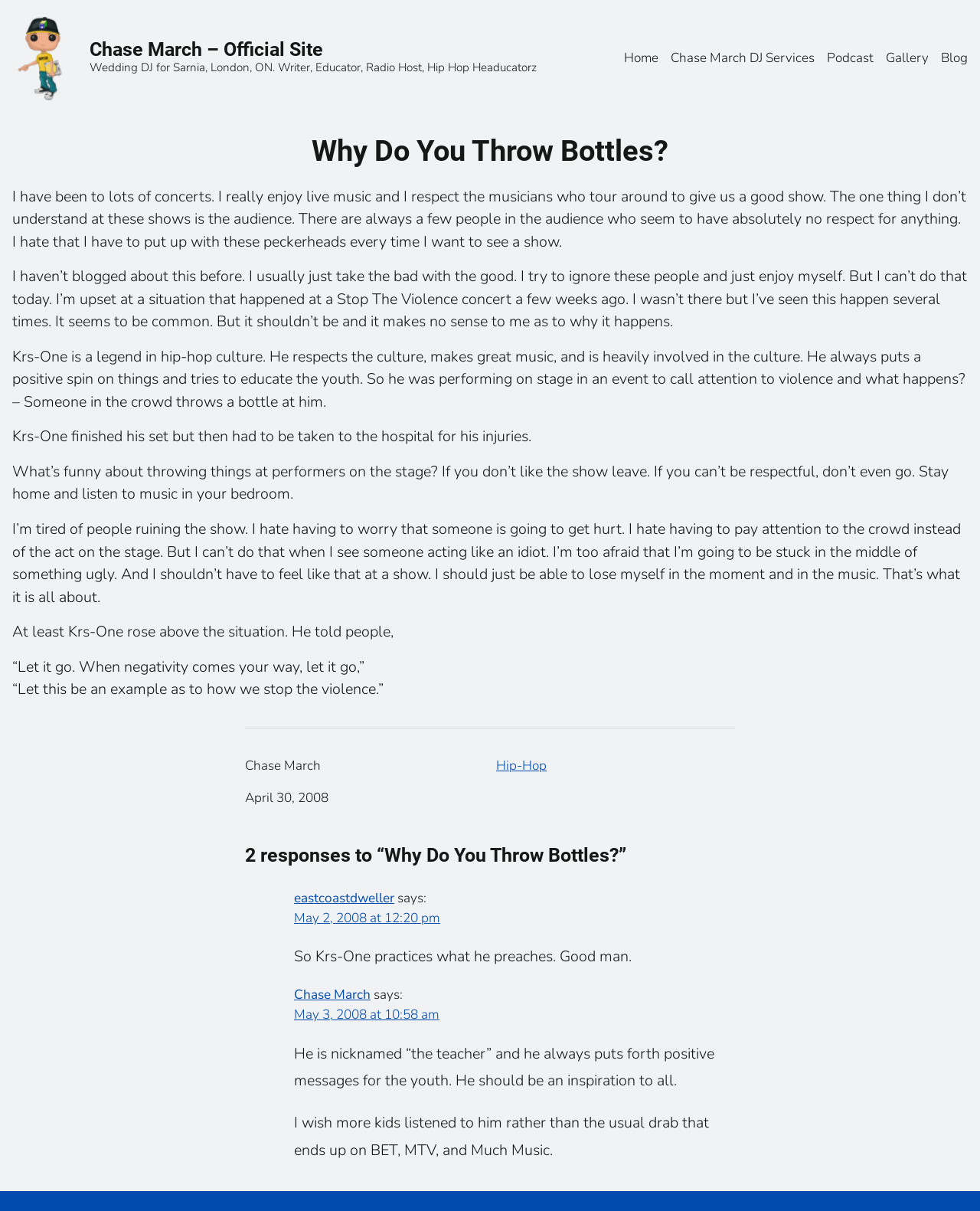Given the element description "Chase March DJ Services" in the screenshot, predict the bounding box coordinates of that UI element.

[0.684, 0.04, 0.831, 0.056]